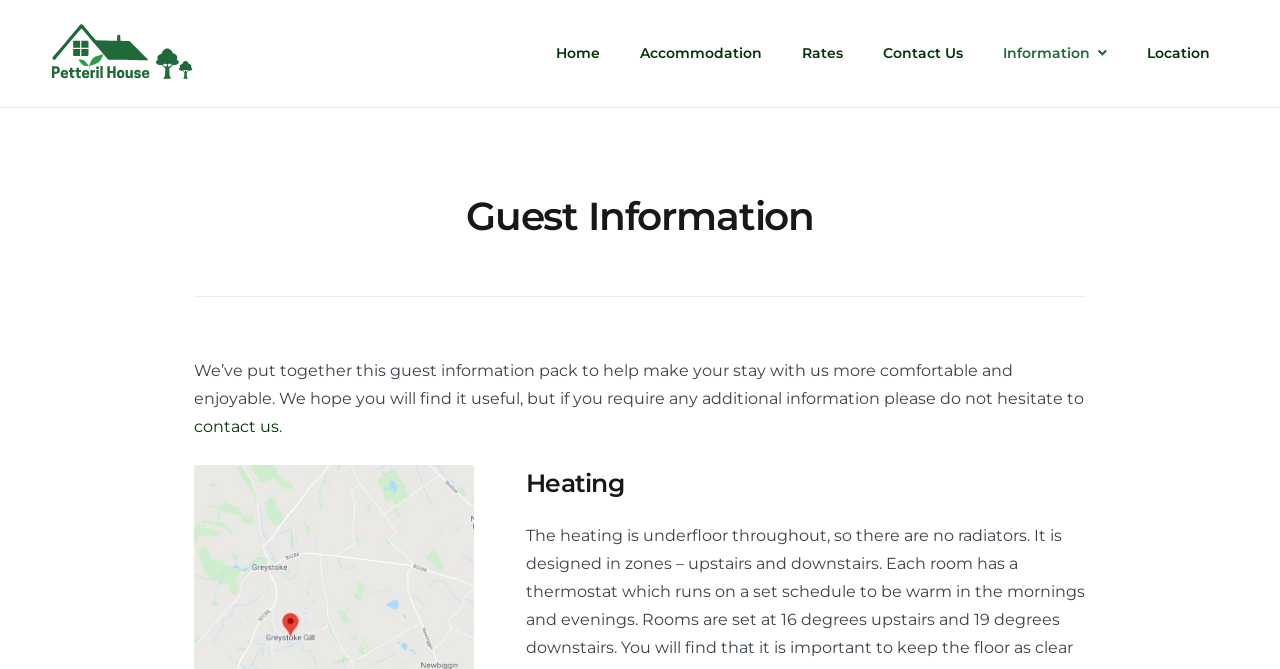Please give a short response to the question using one word or a phrase:
How many navigation links are at the top of the page?

5